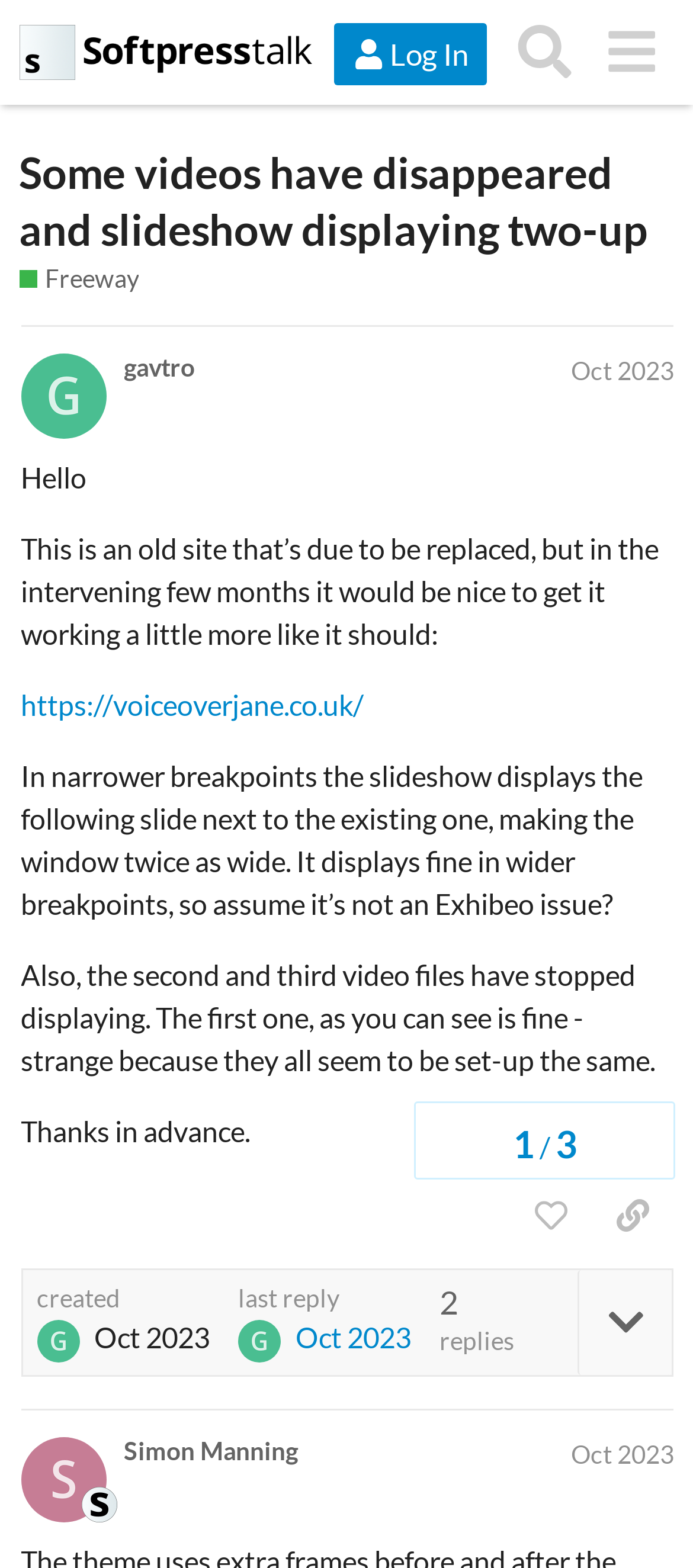What is the topic of the post?
Craft a detailed and extensive response to the question.

I determined the answer by reading the text in the post section of the webpage, where the user describes issues with a slideshow displaying two-up and video files not displaying, indicating that the topic of the post is related to these technical issues.